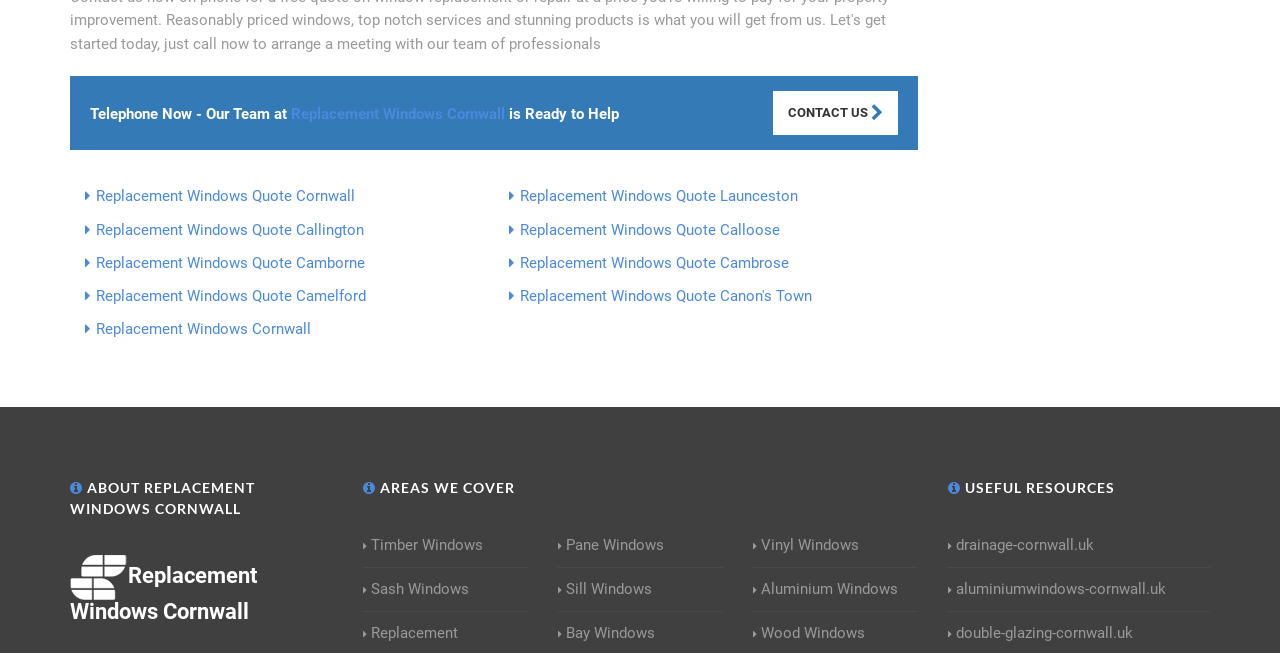Please locate the bounding box coordinates of the element that needs to be clicked to achieve the following instruction: "View the company logo". The coordinates should be four float numbers between 0 and 1, i.e., [left, top, right, bottom].

[0.055, 0.849, 0.1, 0.918]